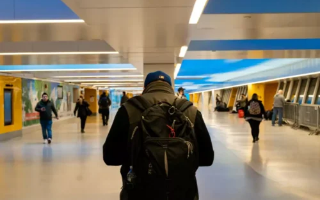Please give a one-word or short phrase response to the following question: 
What is the person in the foreground doing?

Focused on their phone or device